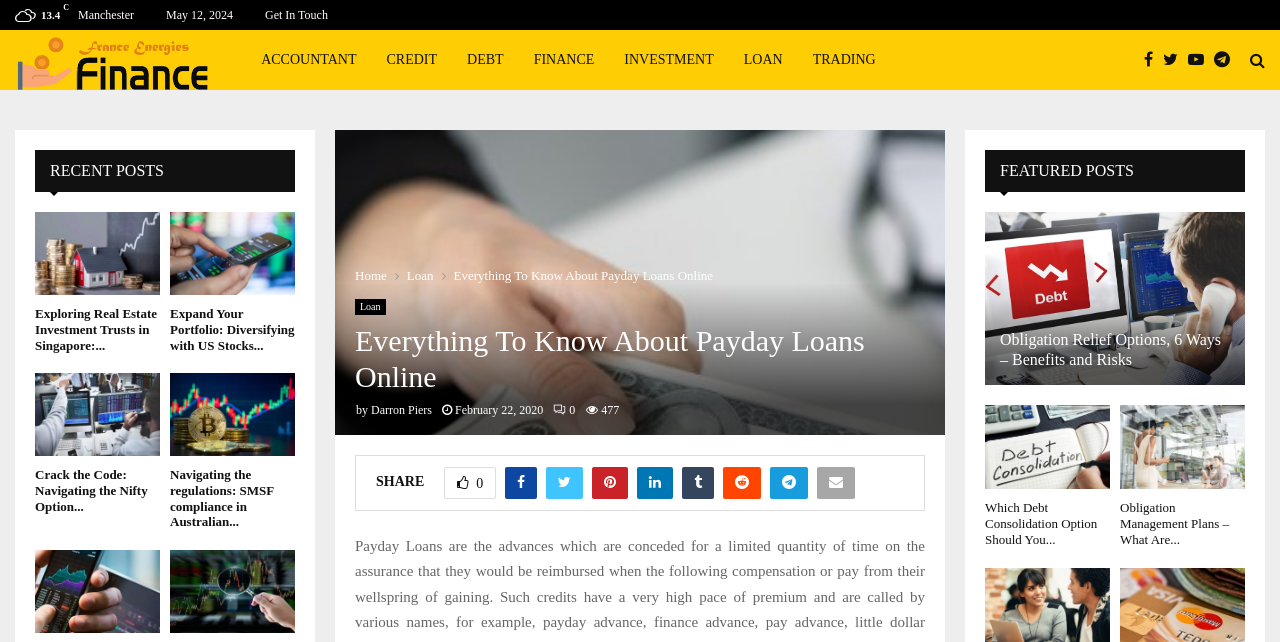Highlight the bounding box coordinates of the region I should click on to meet the following instruction: "Click on 'Everything To Know About Payday Loans Online'".

[0.354, 0.417, 0.557, 0.441]